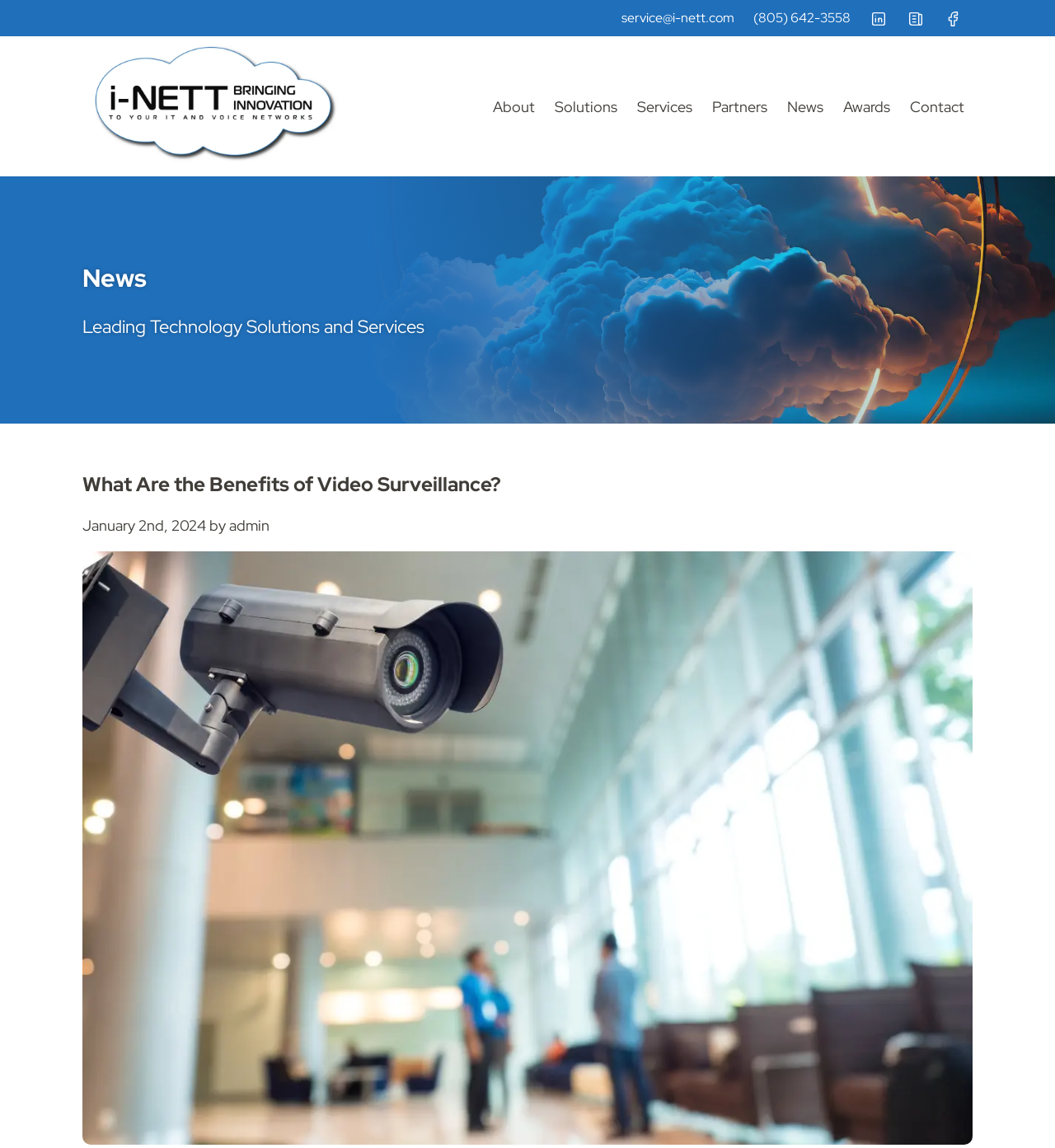Find the bounding box coordinates of the element's region that should be clicked in order to follow the given instruction: "Learn about the company's solutions". The coordinates should consist of four float numbers between 0 and 1, i.e., [left, top, right, bottom].

[0.518, 0.072, 0.593, 0.113]